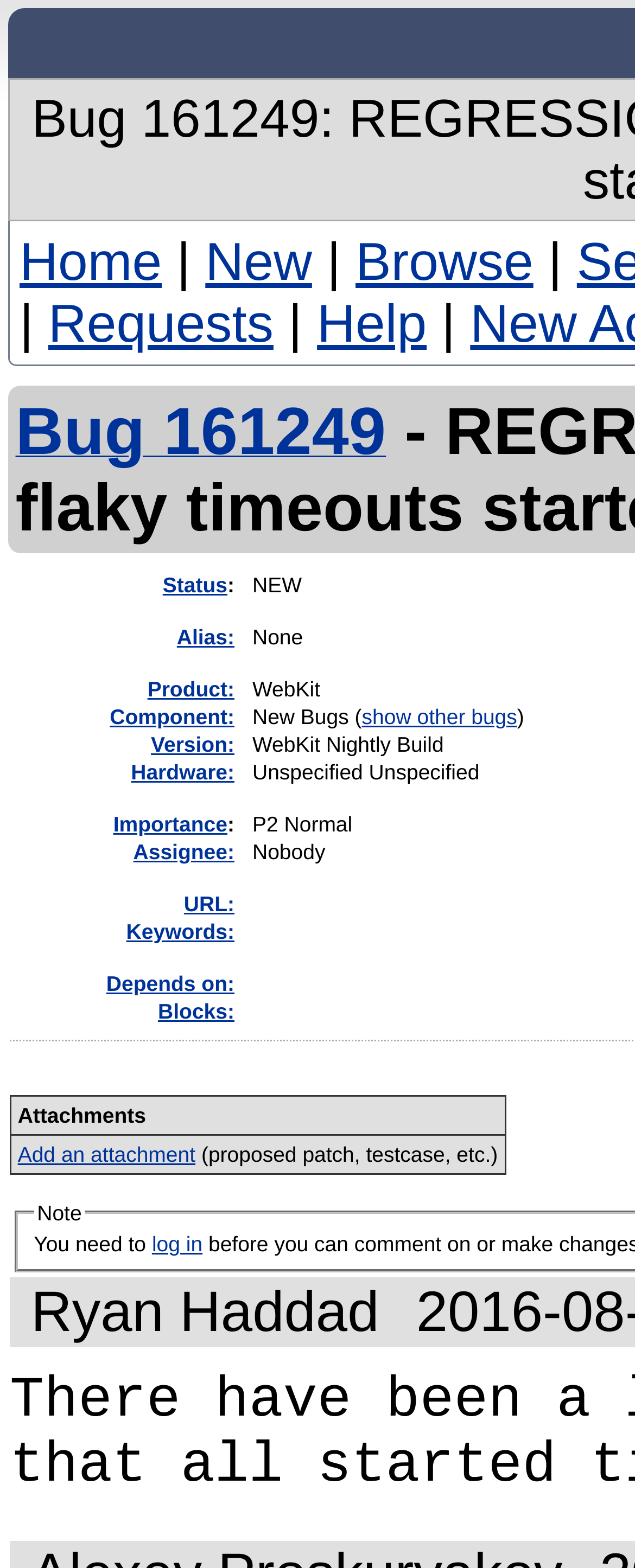Identify the bounding box coordinates necessary to click and complete the given instruction: "view requests".

[0.076, 0.187, 0.431, 0.225]